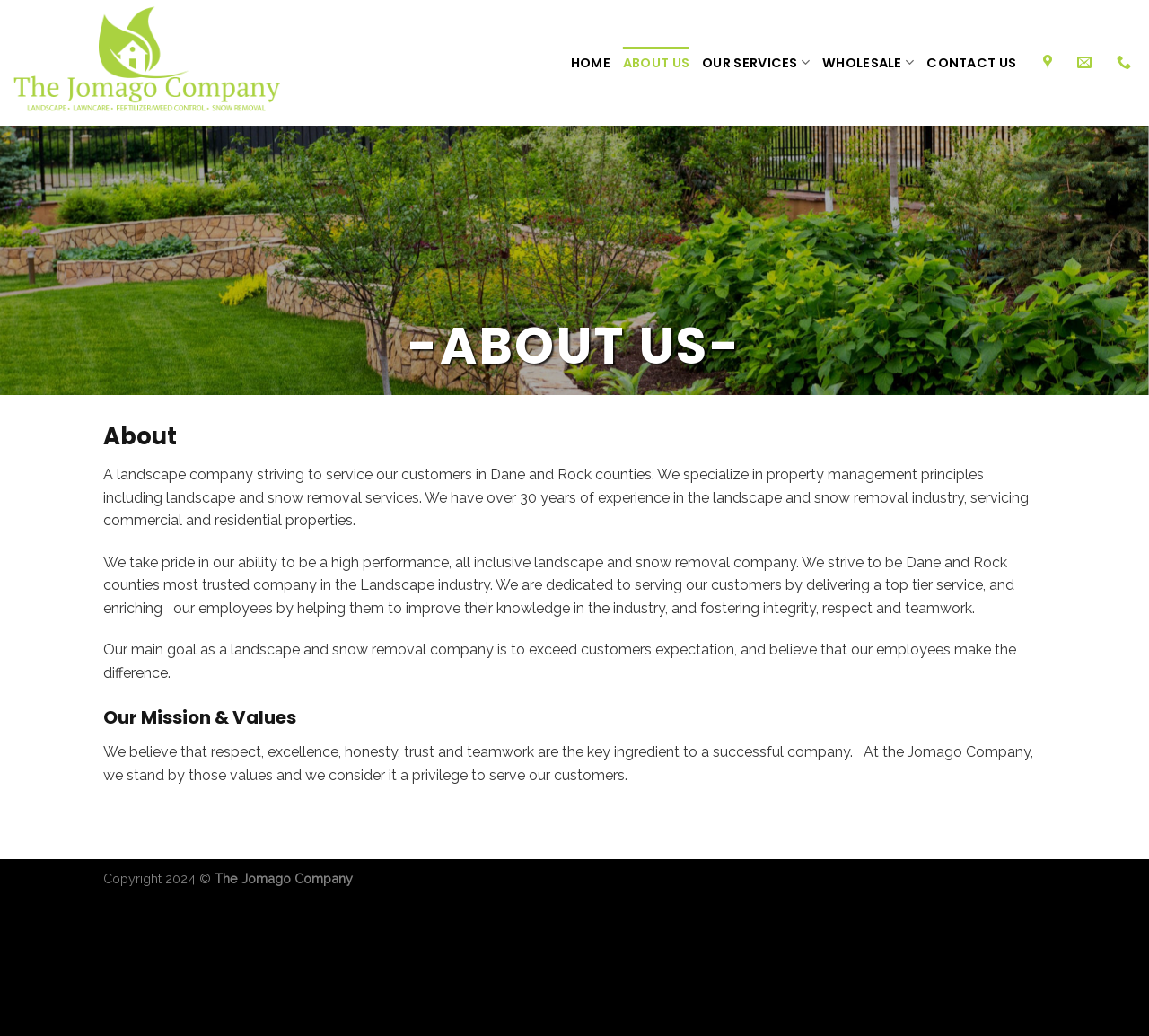Locate the bounding box coordinates of the clickable region to complete the following instruction: "Click on CONTACT US."

[0.806, 0.045, 0.884, 0.076]